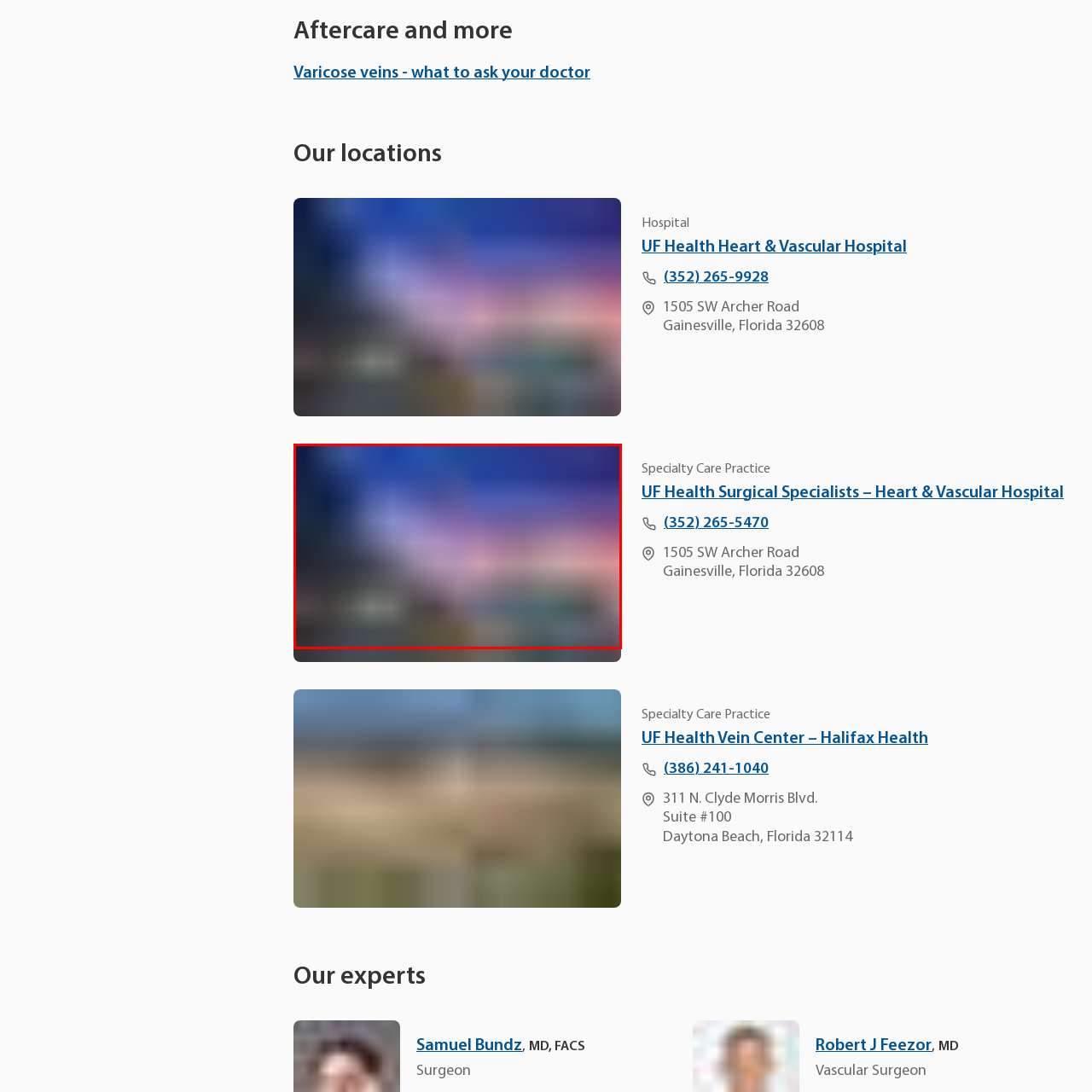Elaborate on the scene depicted within the red bounding box in the image.

The image depicts the exterior of the UF Health Heart & Vascular Hospital, highlighting its architectural features against a twilight sky. The softly-lit facade is set against a backdrop of vibrant colors, including hues of blue and pink, suggesting a calming evening ambiance. This modern medical facility is part of a comprehensive healthcare network, providing specialized services such as cardiovascular care, which is indicative of its importance in the community. The hospital’s location on SW Archer Road in Gainesville, Florida, positions it as a key player in providing essential healthcare services to the region.